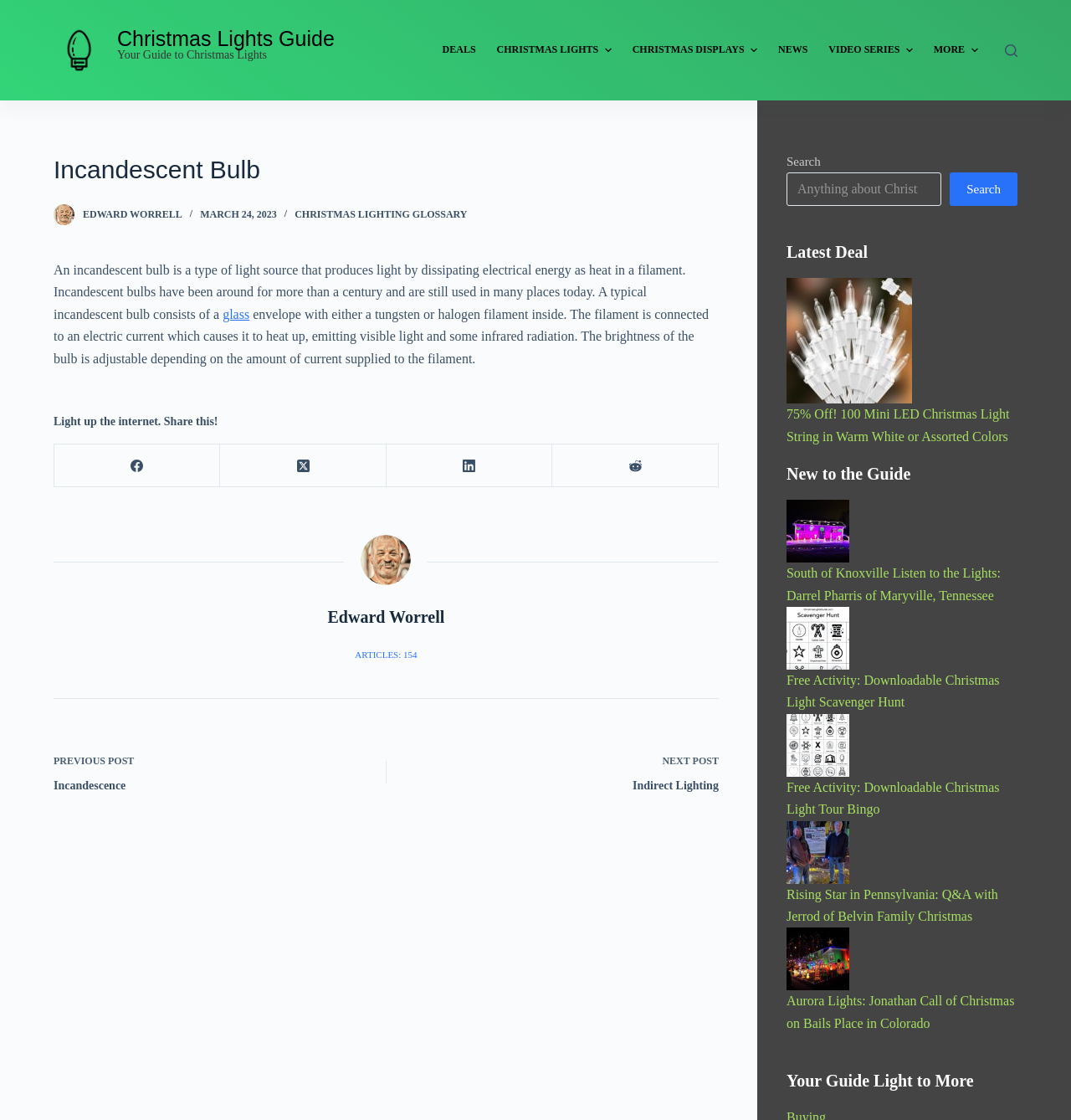Please identify the bounding box coordinates of where to click in order to follow the instruction: "Explore the Public sector area of expertise".

None